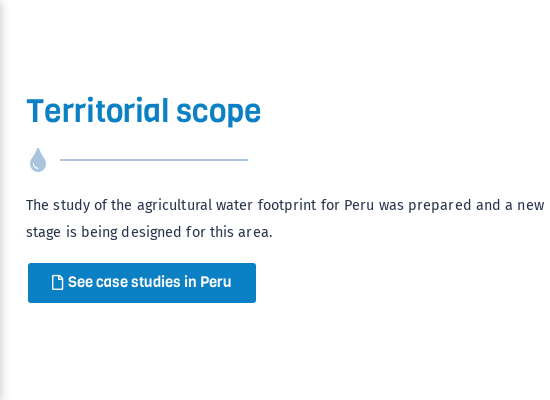Offer a thorough description of the image.

The image features a graphical representation related to agricultural water footprints in Peru, emphasizing the concept of territorial scope. It is accompanied by bold blue text stating "Territorial scope," which introduces the subject matter. Below, a brief description highlights that a study has been conducted regarding the agricultural water footprint in the region, noting that innovative stages are currently in development. Additionally, there is a button encouraging viewers to "See case studies in Peru," inviting further exploration into the topic. This image serves to educate and inform about the responsible and sustainable use of water resources in Peru's agricultural practices.